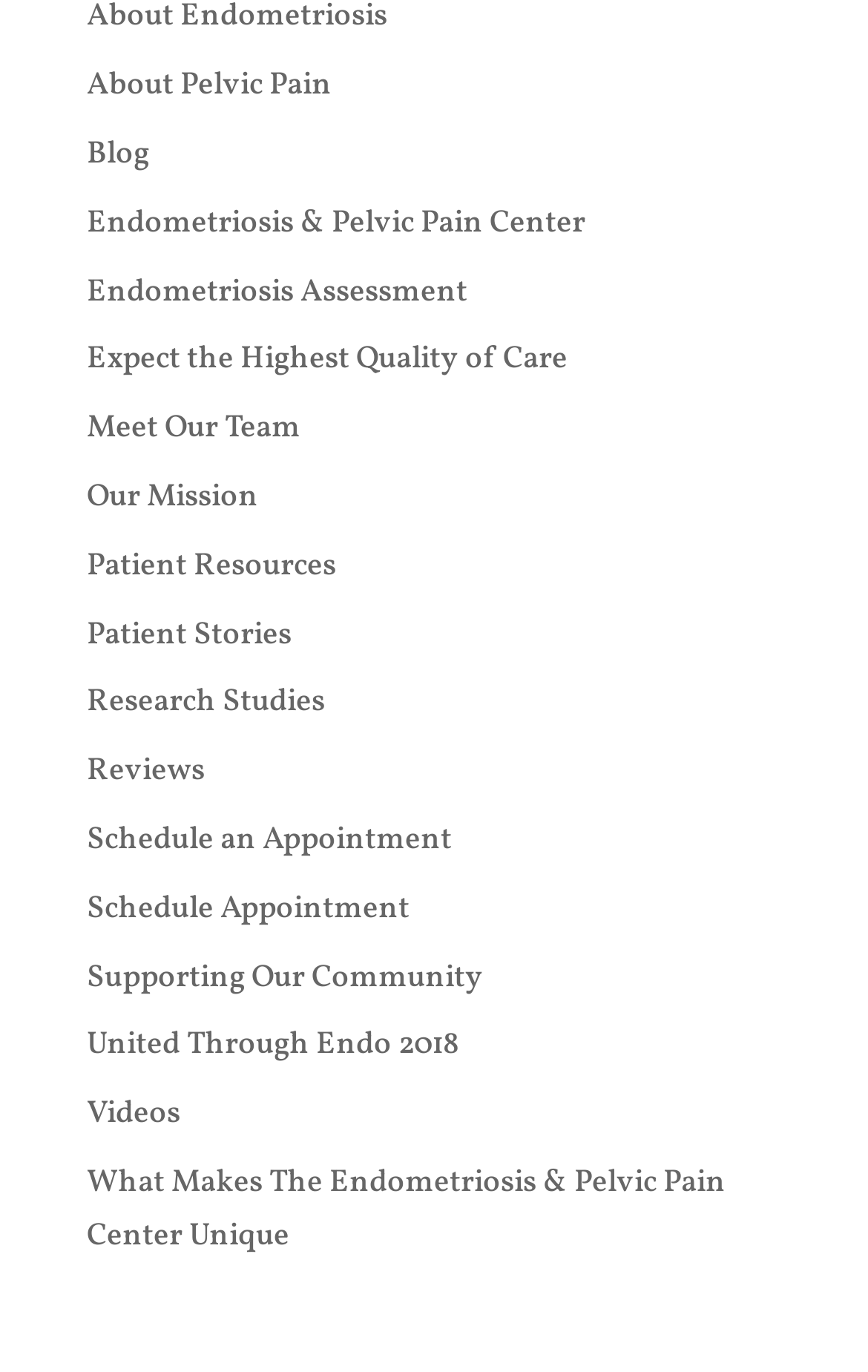Determine the bounding box for the described HTML element: "Schedule Appointment". Ensure the coordinates are four float numbers between 0 and 1 in the format [left, top, right, bottom].

[0.1, 0.647, 0.472, 0.678]